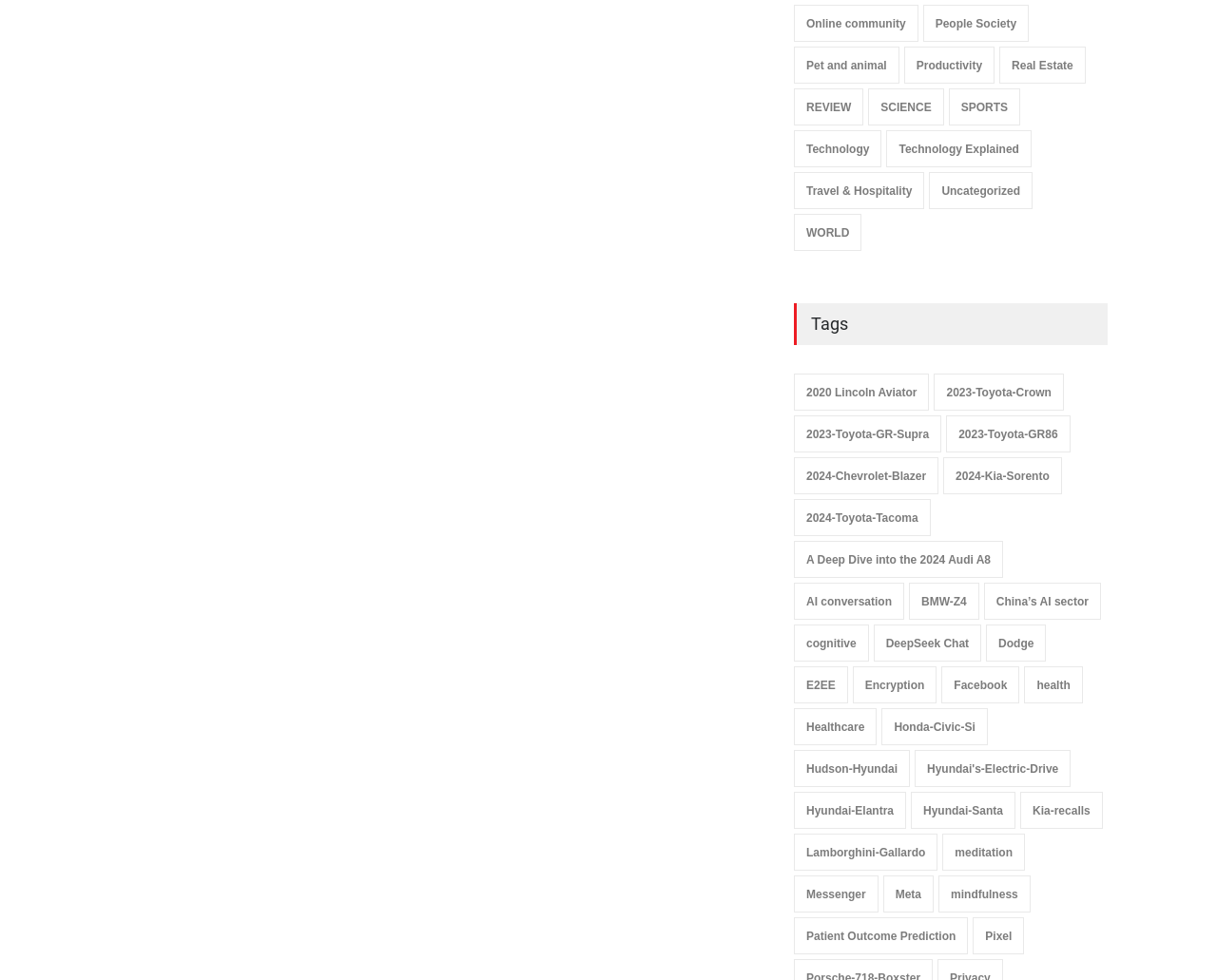Find the bounding box coordinates of the element to click in order to complete this instruction: "Click the 'About Us' link". The bounding box coordinates must be four float numbers between 0 and 1, denoted as [left, top, right, bottom].

None